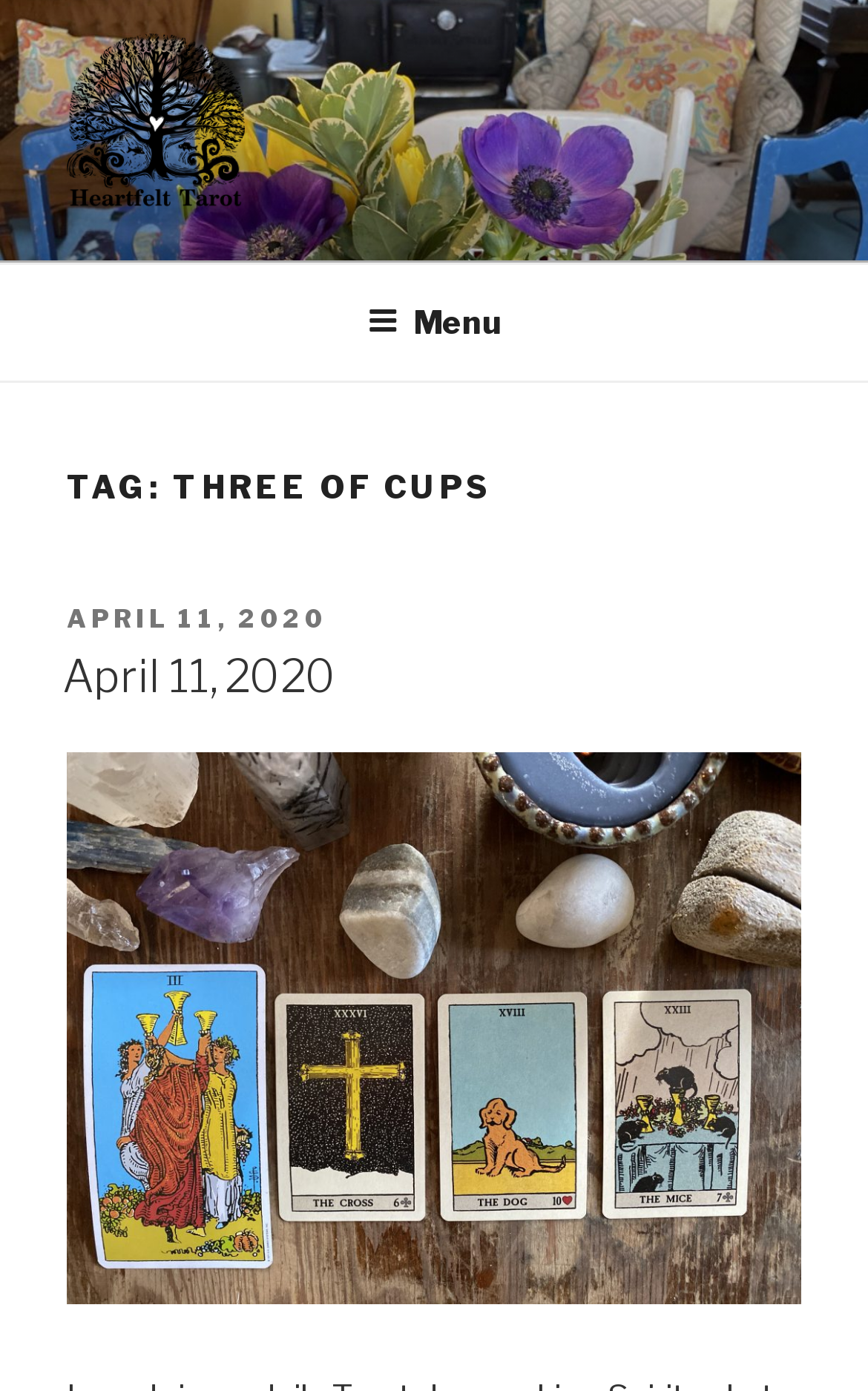Provide a single word or phrase answer to the question: 
How many levels of headings are used in the article?

2